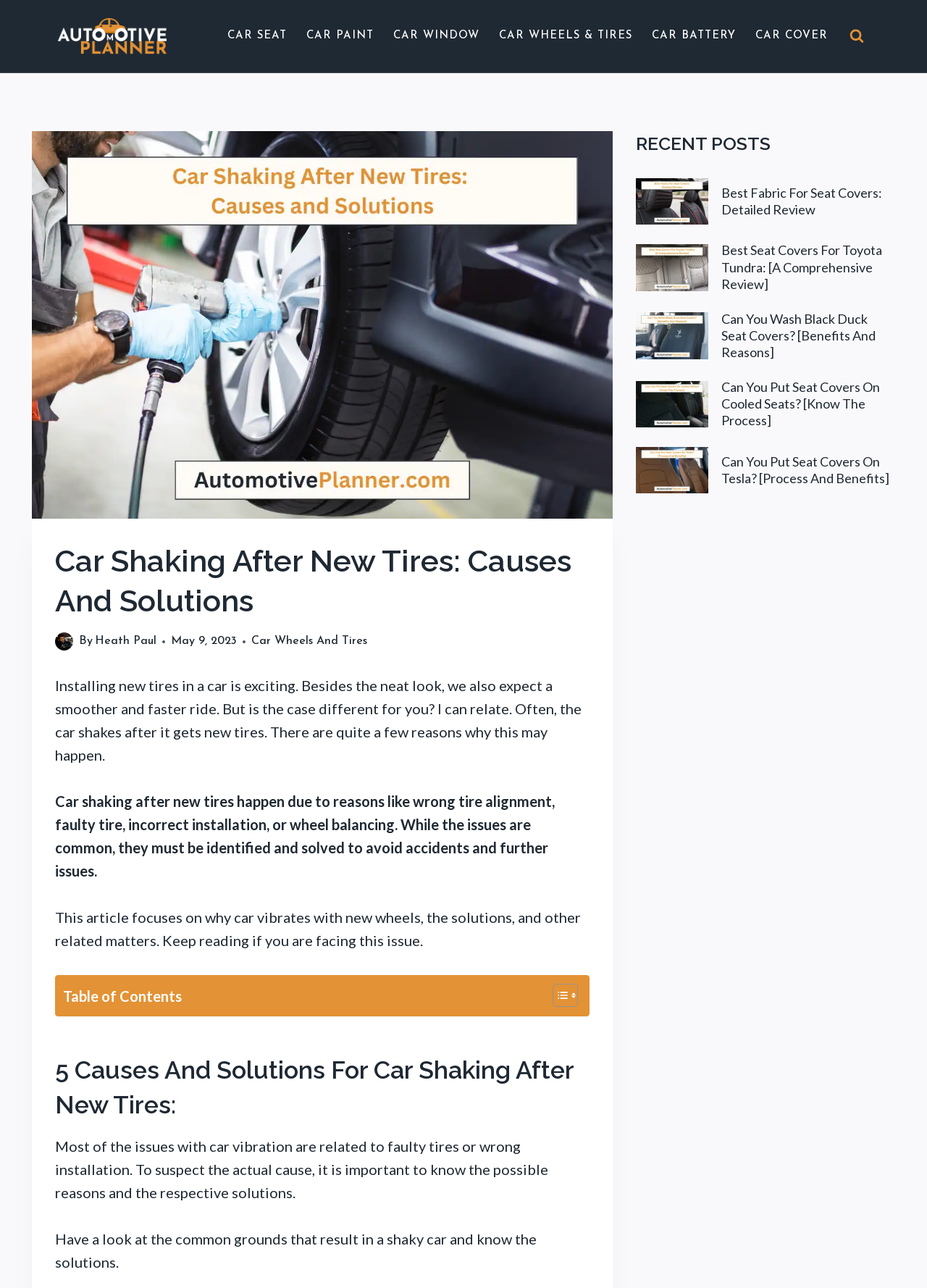Answer the question using only one word or a concise phrase: What is the purpose of the table of contents?

To navigate the article